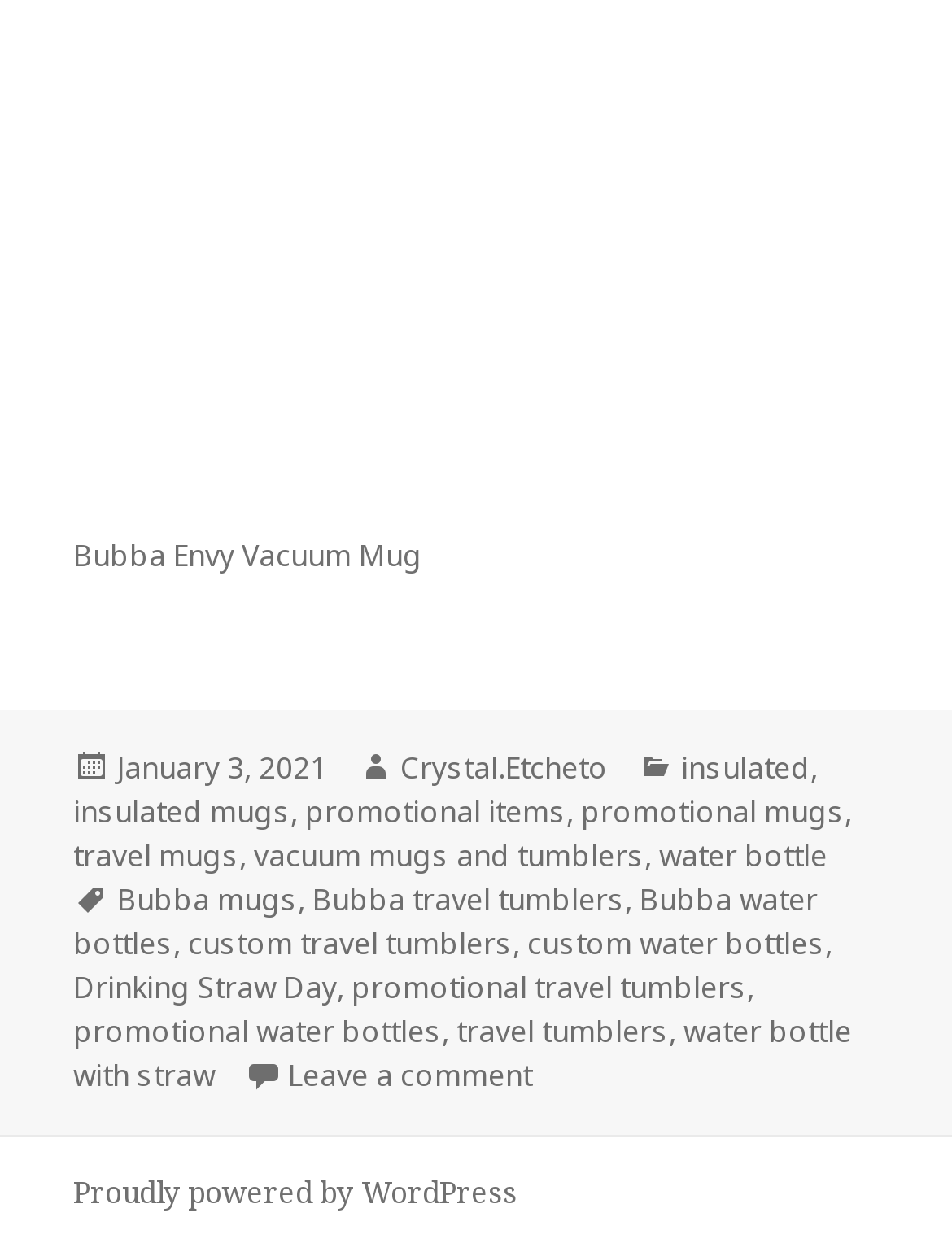Using the description "insulated", locate and provide the bounding box of the UI element.

[0.715, 0.596, 0.851, 0.631]